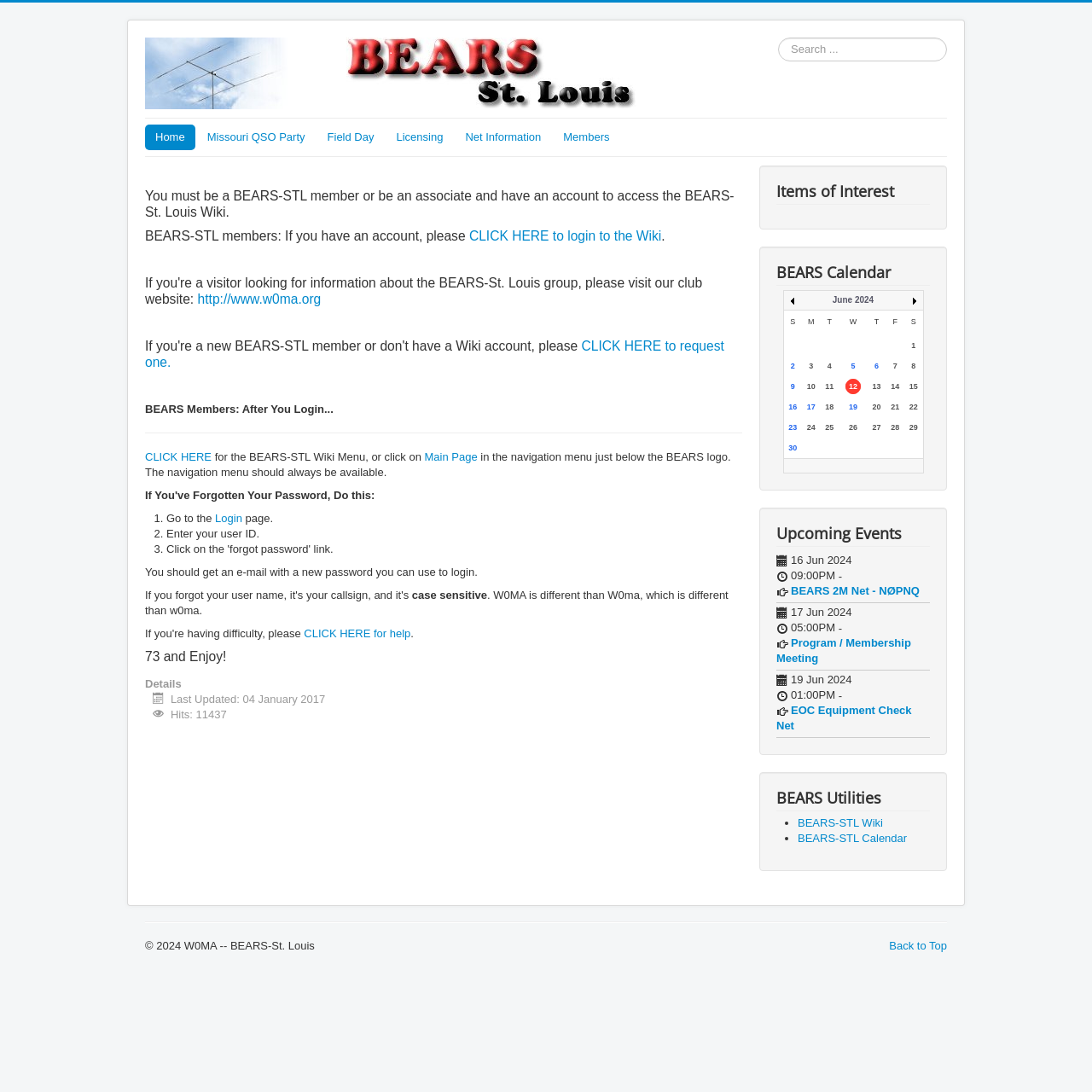Offer a comprehensive description of the webpage’s content and structure.

The webpage is for the Boeing Employees' Amateur Radio Society (BEARS) in St. Louis. At the top, there is a link to "W0MA -- BEARS-St. Louis" with an accompanying image. To the right of this, there is a search bar with a placeholder text "Search...". Below this, there are several links to different pages, including "Home", "Missouri QSO Party", "Field Day", "Licensing", "Net Information", and "Members".

The main content of the page is divided into sections. The first section explains that users must be BEARS-STL members or associates with an account to access the BEARS-St. Louis Wiki. It provides instructions on how to log in or request an account. There is also a link to the website "http://www.w0ma.org".

The next section is separated from the previous one by a horizontal line. It provides further instructions on what to do after logging in, including clicking on the BEARS-STL Wiki Menu or the Main Page. There is a list of steps to follow, including going to the login page, entering a user ID, and getting an email with a new password.

Below this, there is a section with a heading "Items of Interest" and another with a heading "BEARS Calendar". The calendar section displays a table with a calendar for June 2024, with links to previous and next months. The calendar table has a row of day abbreviations (S, M, T, W, T, F, S) and a row of numbers (1-30) with some numbers being links to specific days.

At the bottom of the page, there is a section with details about the page, including the last updated date and the number of hits (11437).